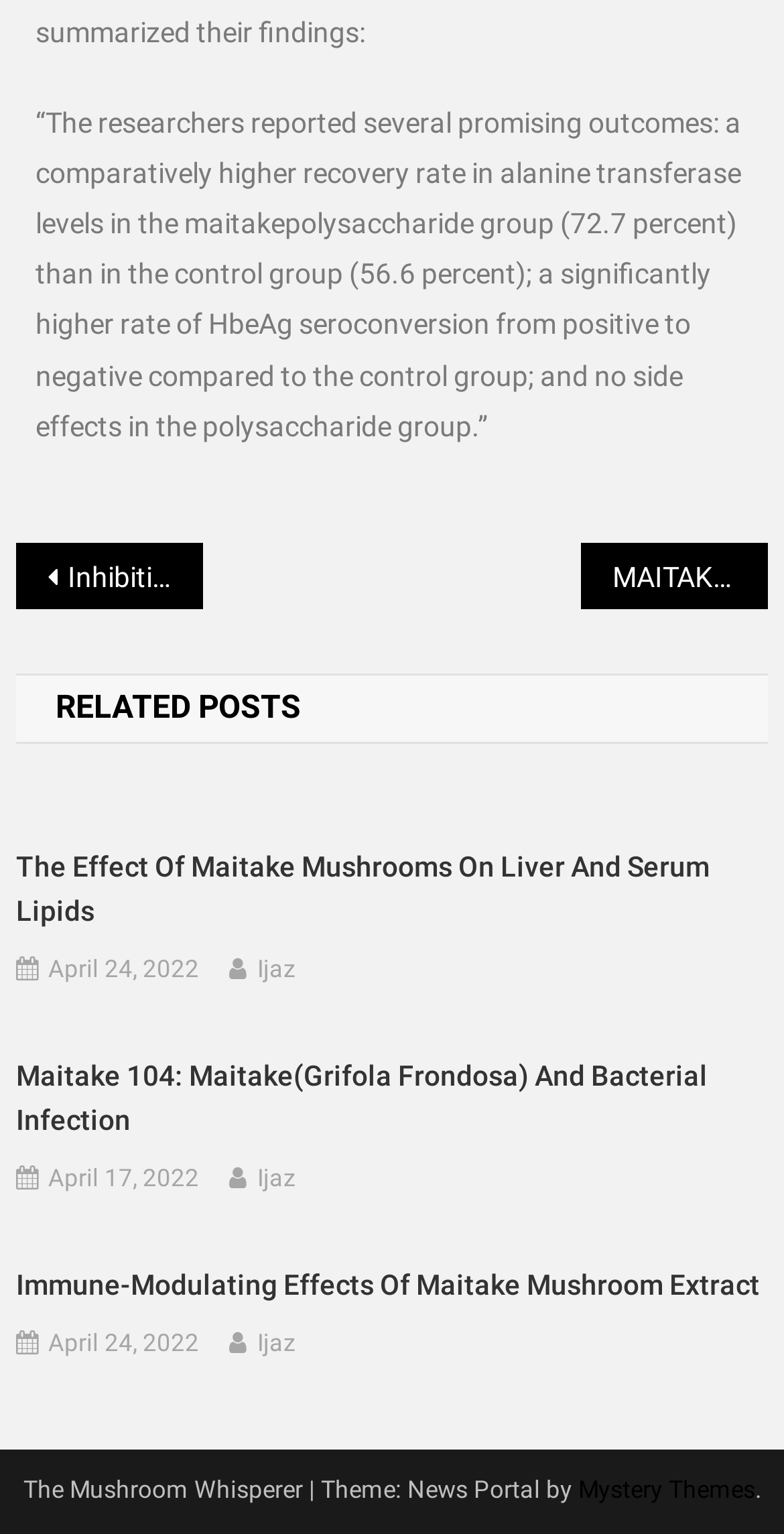Pinpoint the bounding box coordinates of the clickable element to carry out the following instruction: "Visit the post about maitake 104 and bacterial infection."

[0.02, 0.687, 0.98, 0.744]